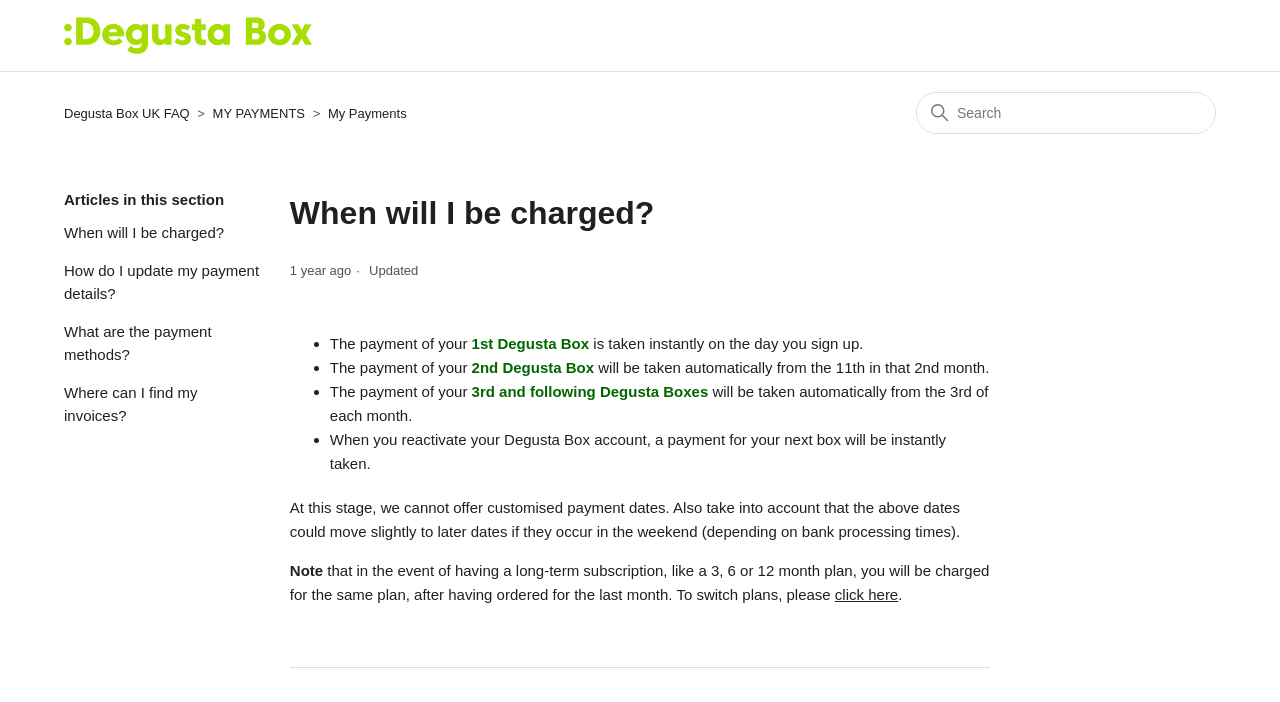Provide the bounding box coordinates for the area that should be clicked to complete the instruction: "Go to 'MY PAYMENTS'".

[0.166, 0.151, 0.238, 0.172]